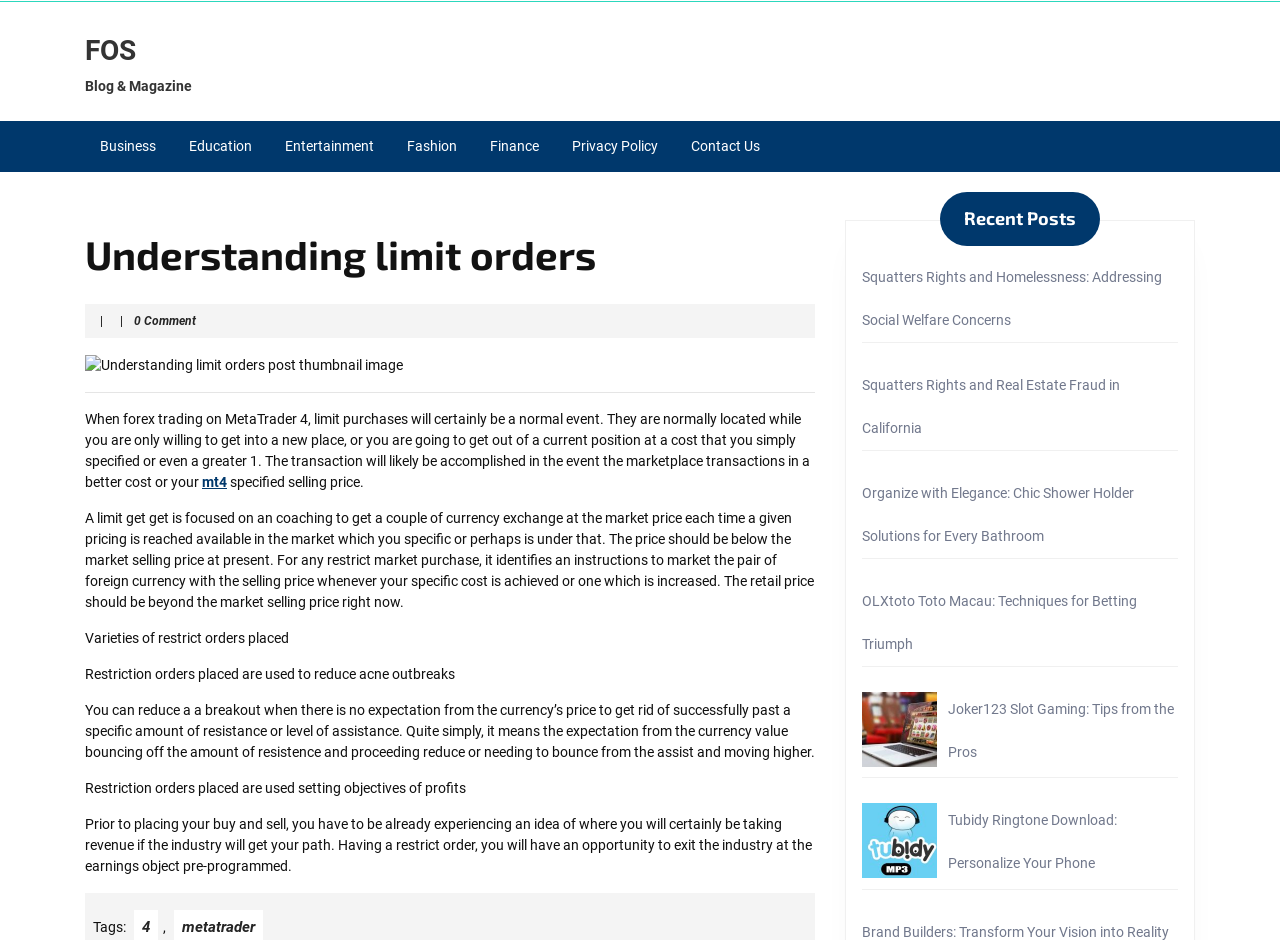Answer the question in one word or a short phrase:
What is the name of the platform mentioned in the blog post?

MetaTrader 4